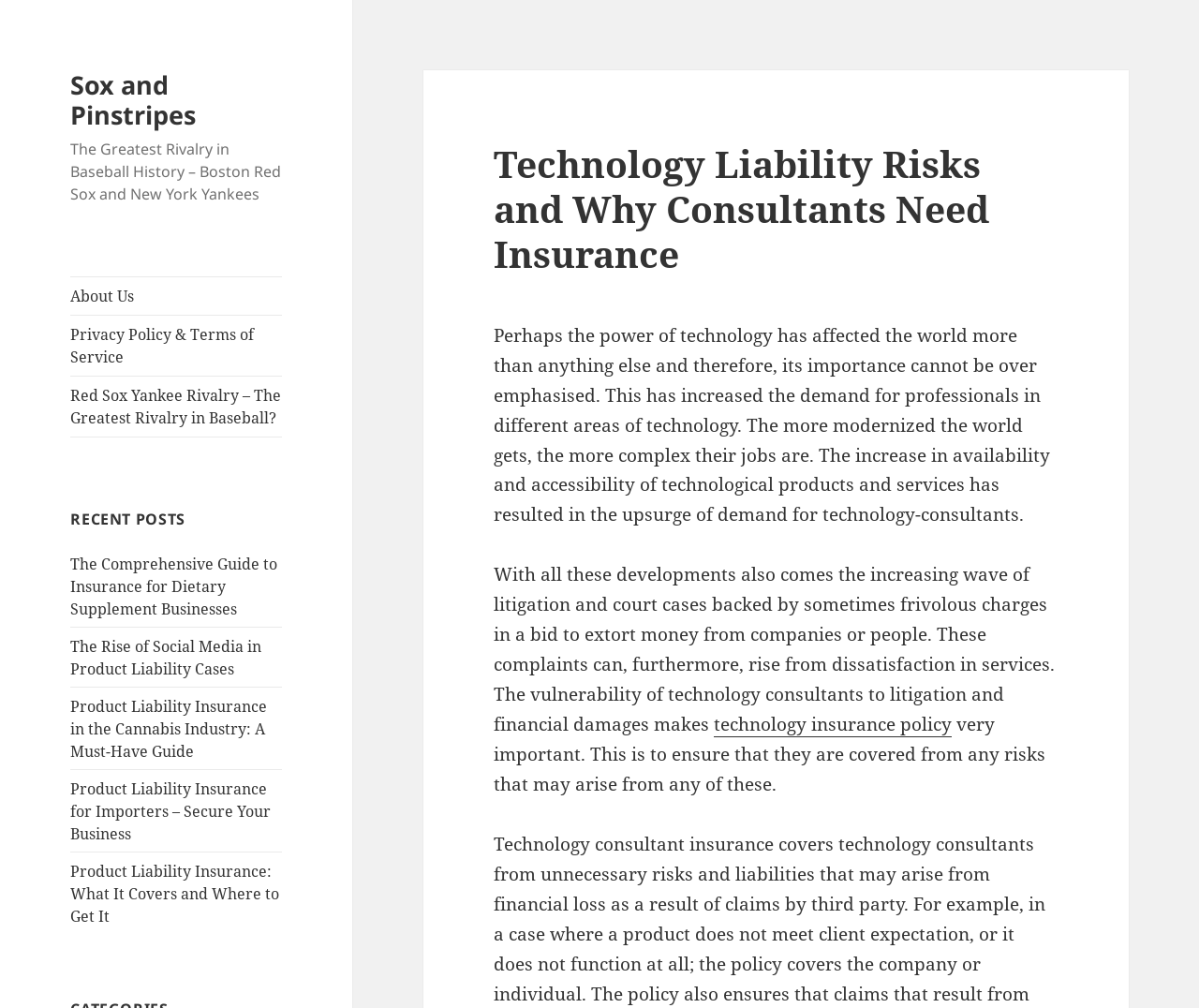What is the name of the baseball team mentioned?
Refer to the screenshot and respond with a concise word or phrase.

Red Sox